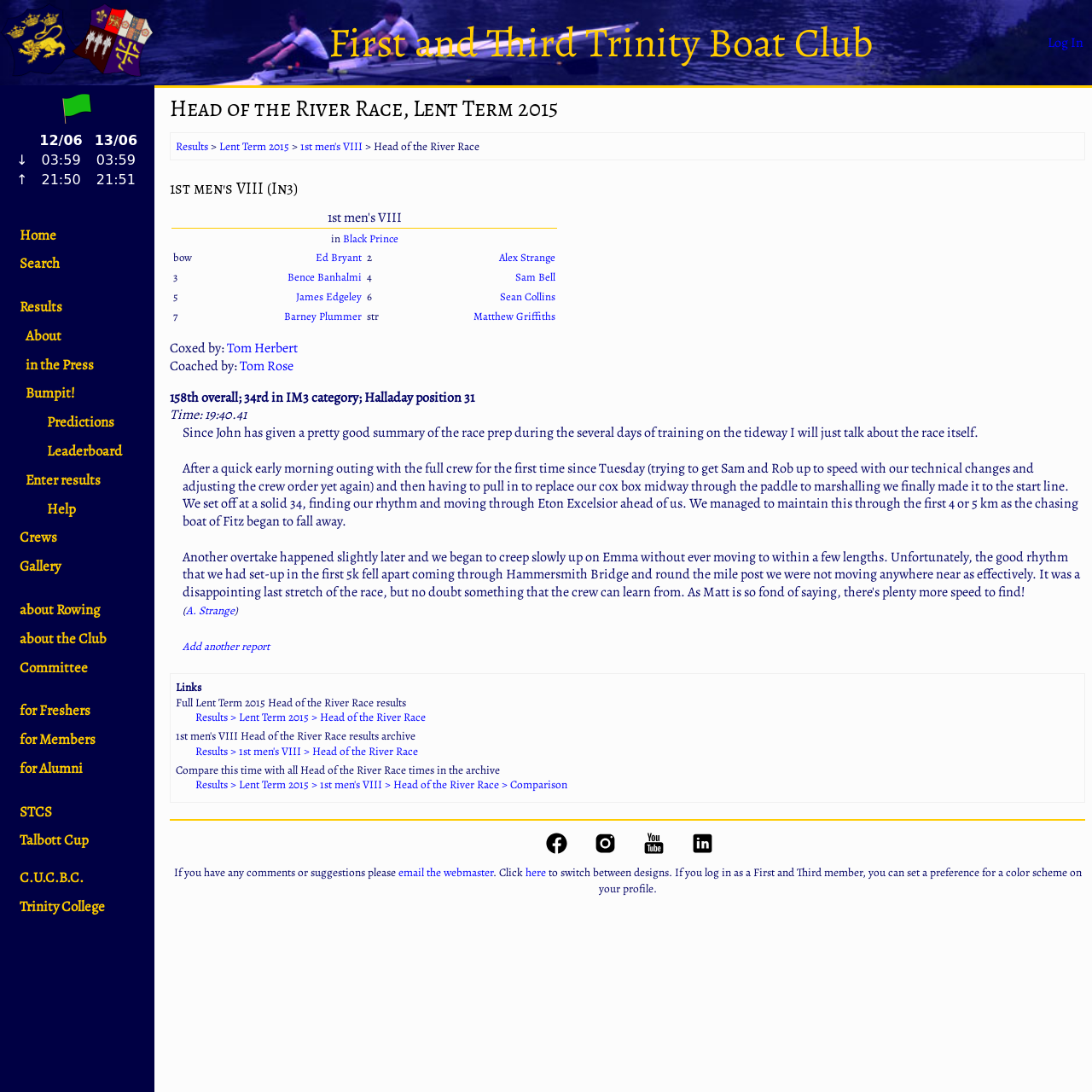Identify the bounding box coordinates necessary to click and complete the given instruction: "Visit the Facebook page".

[0.487, 0.776, 0.529, 0.791]